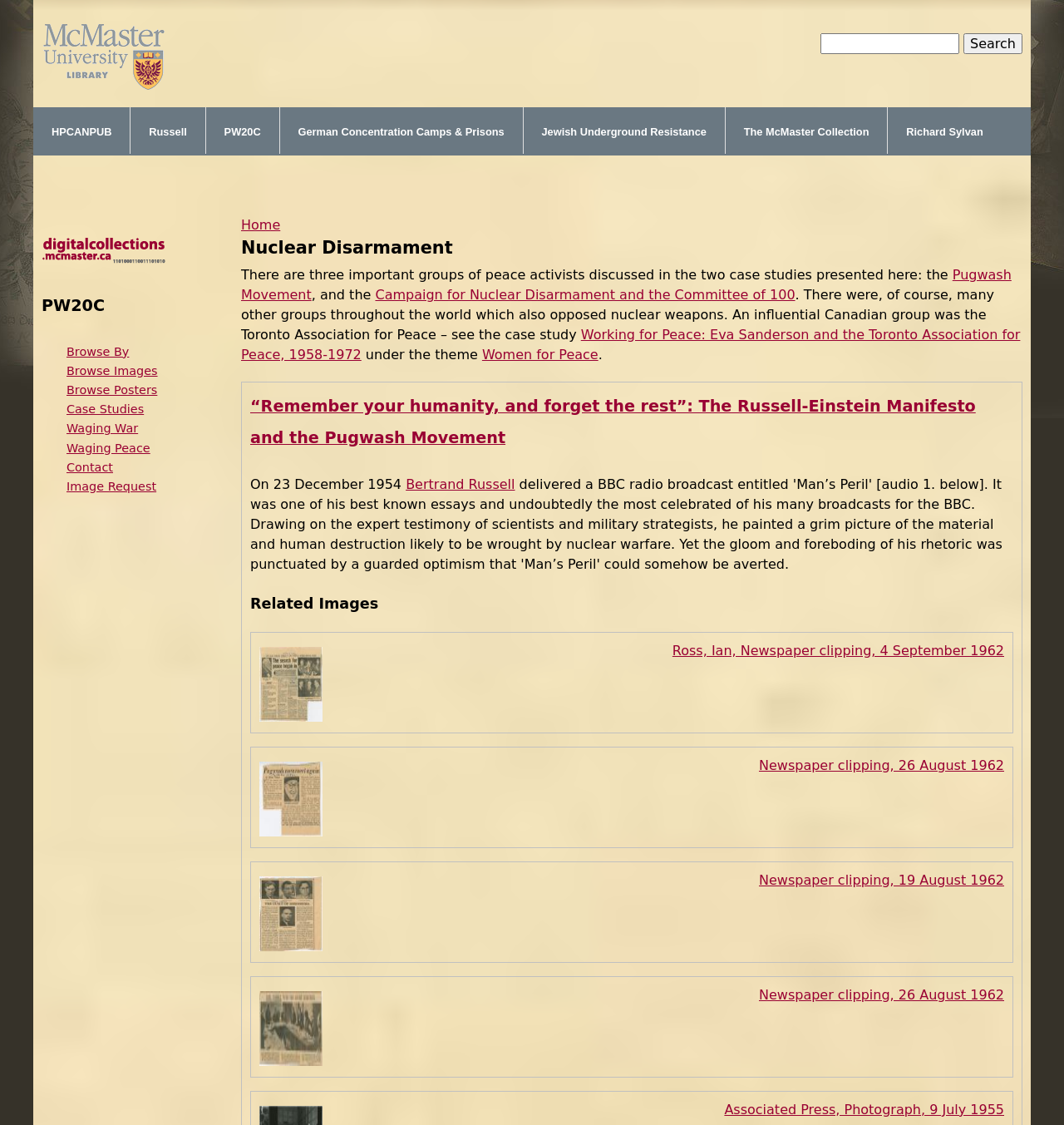What is the theme of the case study?
Please answer the question with as much detail and depth as you can.

The theme is mentioned in the heading 'Nuclear Disarmament' and is also related to the text 'There are three important groups of peace activists discussed in the two case studies presented here...'.